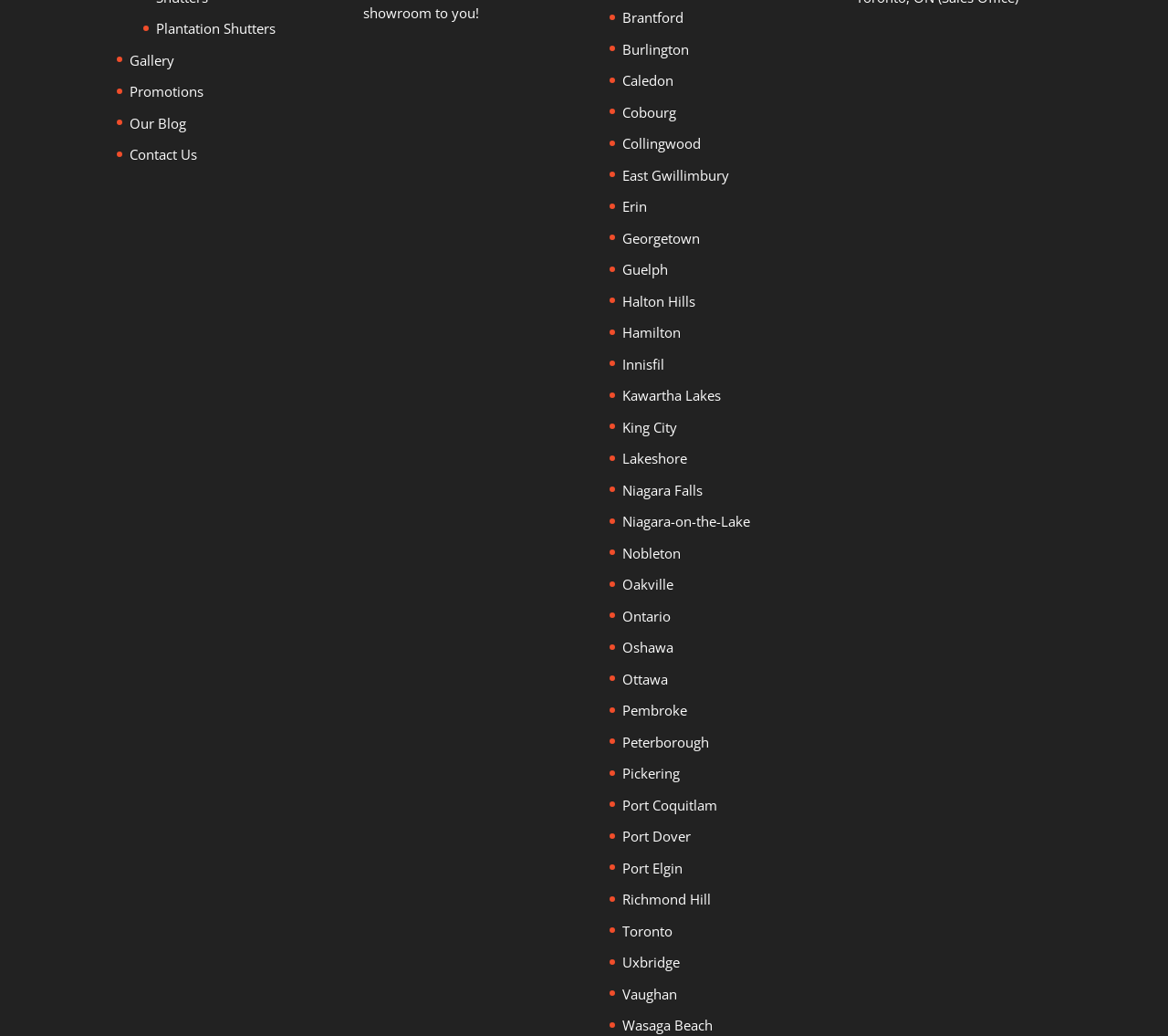Answer with a single word or phrase: 
Can I contact the company?

Yes